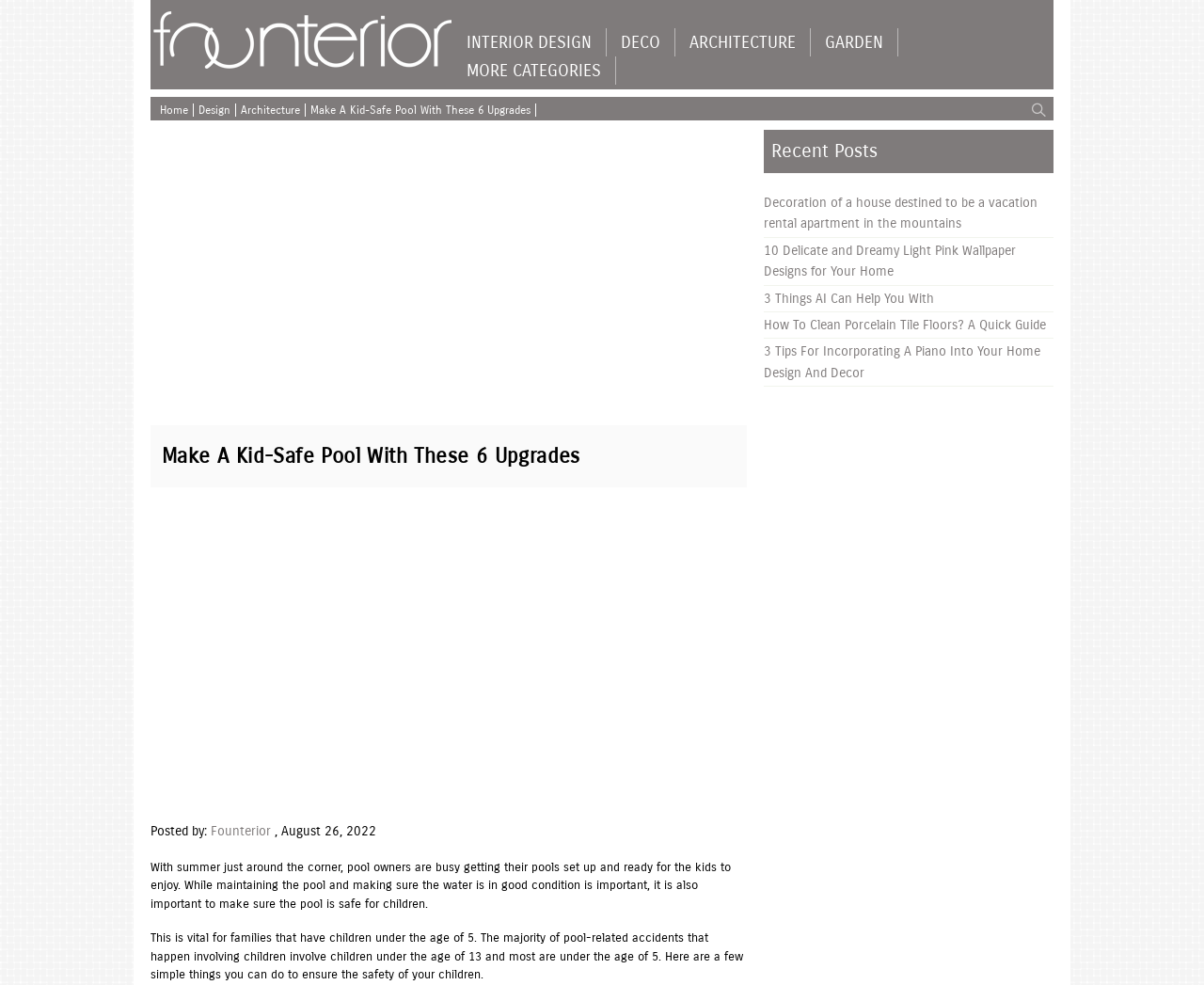Identify and extract the main heading of the webpage.

Make A Kid-Safe Pool With These 6 Upgrades